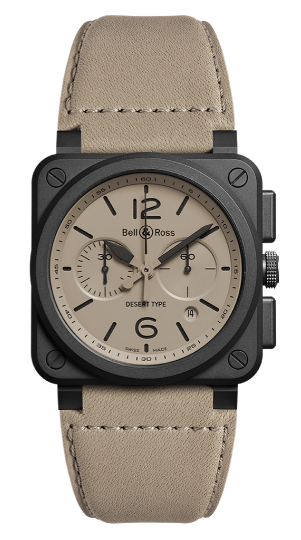What is the purpose of the chronograph function?
Use the information from the image to give a detailed answer to the question.

The caption explains that the chronograph function is specifically engineered for pilots who require precise timing capabilities, indicating that its purpose is to provide accurate time measurement for pilots.